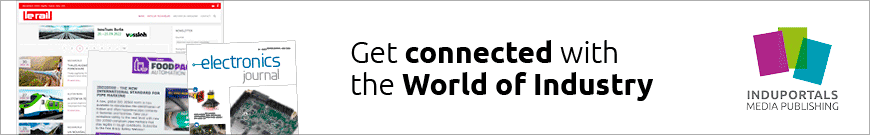With reference to the image, please provide a detailed answer to the following question: What is the purpose of the image?

The caption states that the text encourages viewers to establish connections within the industry, fostering a sense of community and collaboration, which implies that the purpose of the image is to facilitate connections.